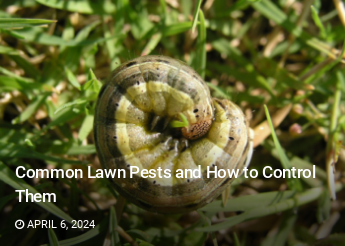Present an elaborate depiction of the scene captured in the image.

The image features a close-up of a caterpillar on a patch of grass, representing a common lawn pest. The caption highlights an article titled "Common Lawn Pests and How to Control Them," which provides insights and solutions for managing these pests effectively. Below the title, the date "APRIL 6, 2024" indicates when the article was published, suggesting timely and relevant information for homeowners looking to maintain healthy lawns. The image's vibrant colors and detailed focus on the pest emphasize the importance of identification and control in lawn care.